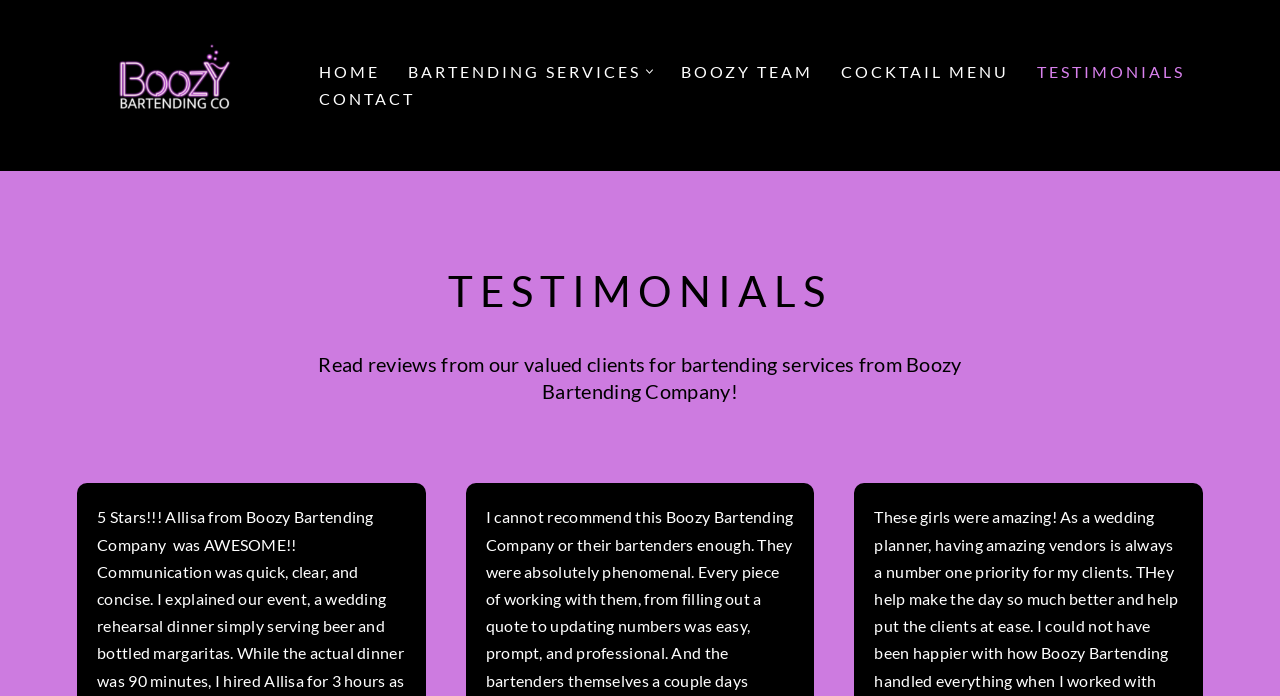How many menu items are in the primary menu?
Provide a thorough and detailed answer to the question.

I counted the number of links in the navigation element 'Primary Menu' and found 7 links: 'HOME', 'BARTENDING SERVICES', 'BOOZY TEAM', 'COCKTAIL MENU', 'TESTIMONIALS', and 'CONTACT'.